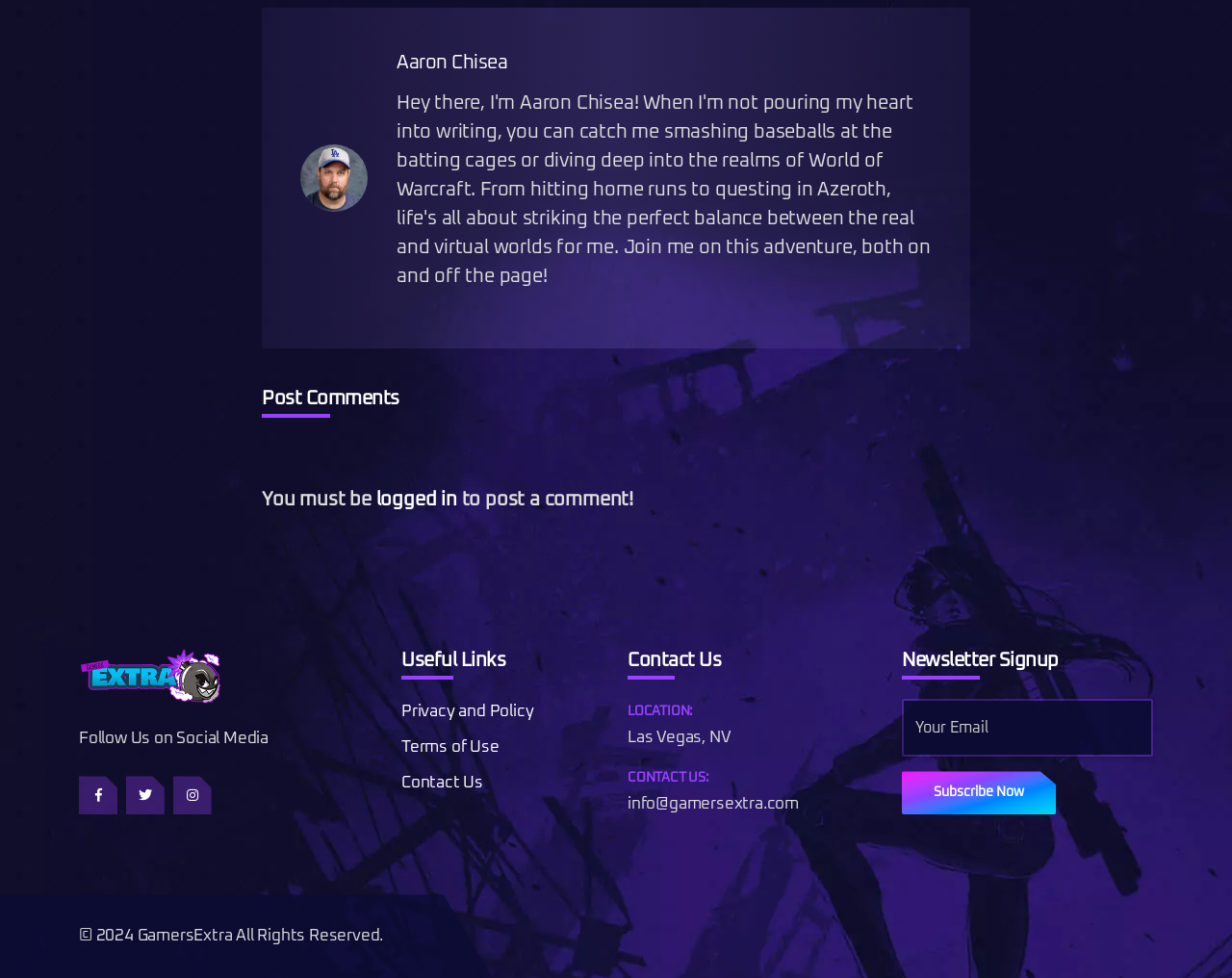Locate the bounding box coordinates of the area to click to fulfill this instruction: "contact the company". The bounding box should be presented as four float numbers between 0 and 1, in the order [left, top, right, bottom].

None